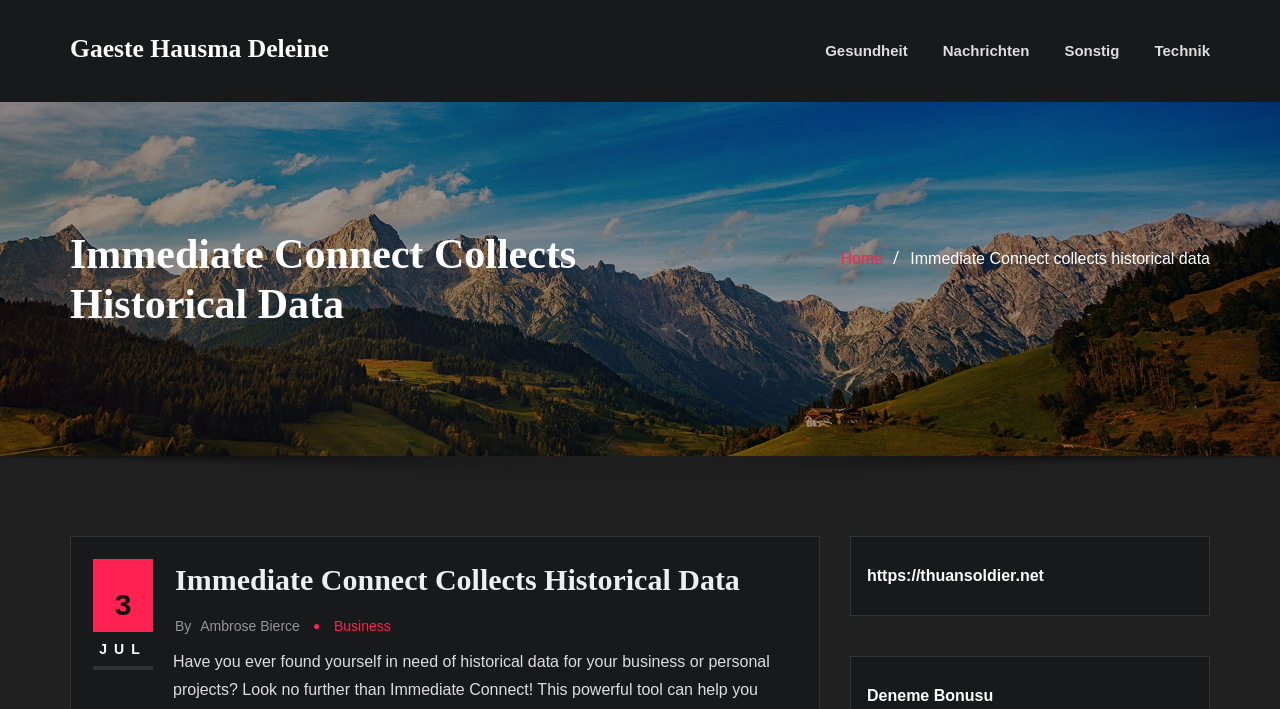From the details in the image, provide a thorough response to the question: What type of content is available on the webpage?

The webpage's structure and content suggest that it may be a news or article webpage, with links to different categories and a specific article or news item with a date and author.